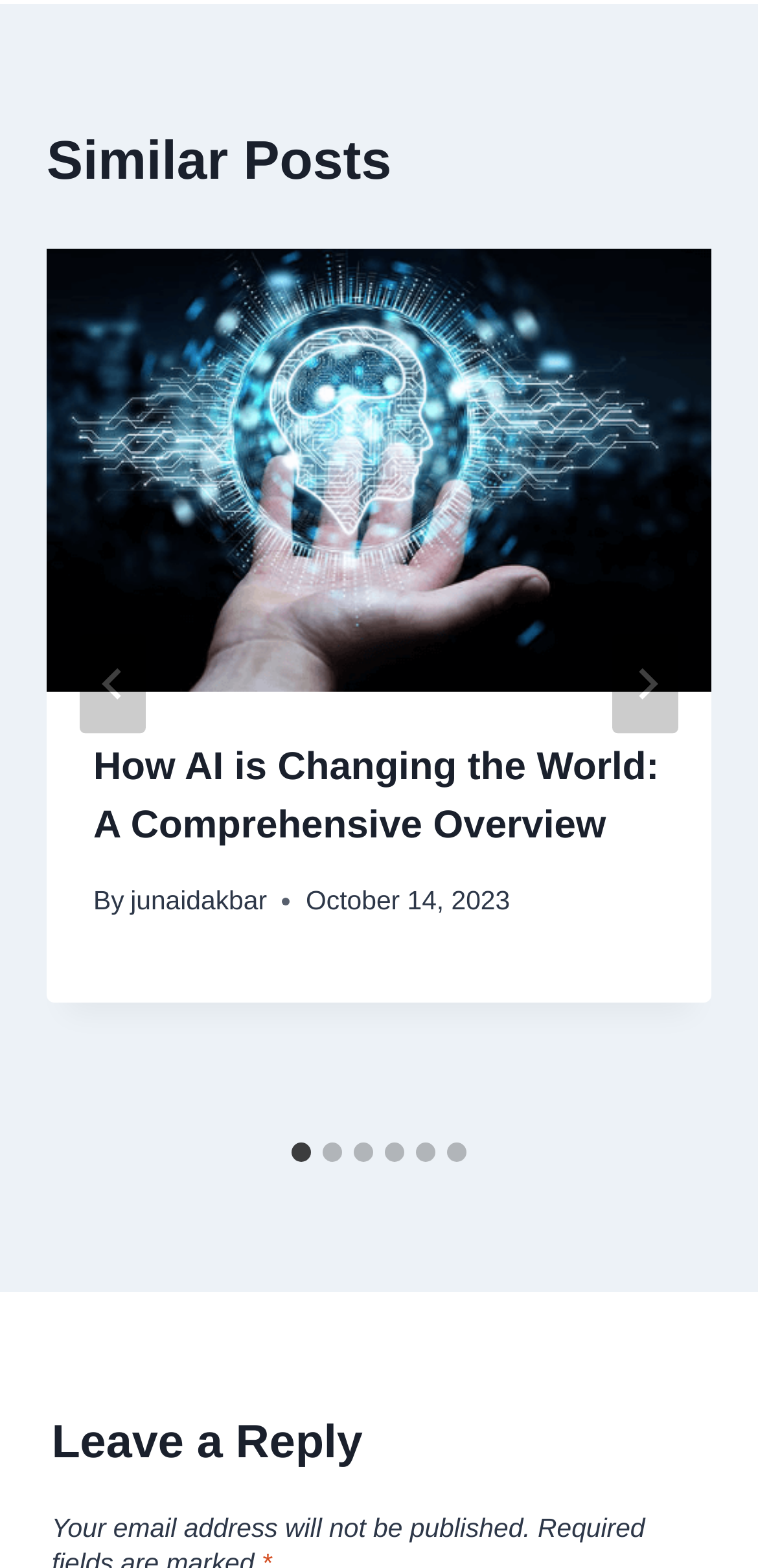What is the purpose of the 'Leave a Reply' section?
Look at the image and answer the question using a single word or phrase.

To comment on the post